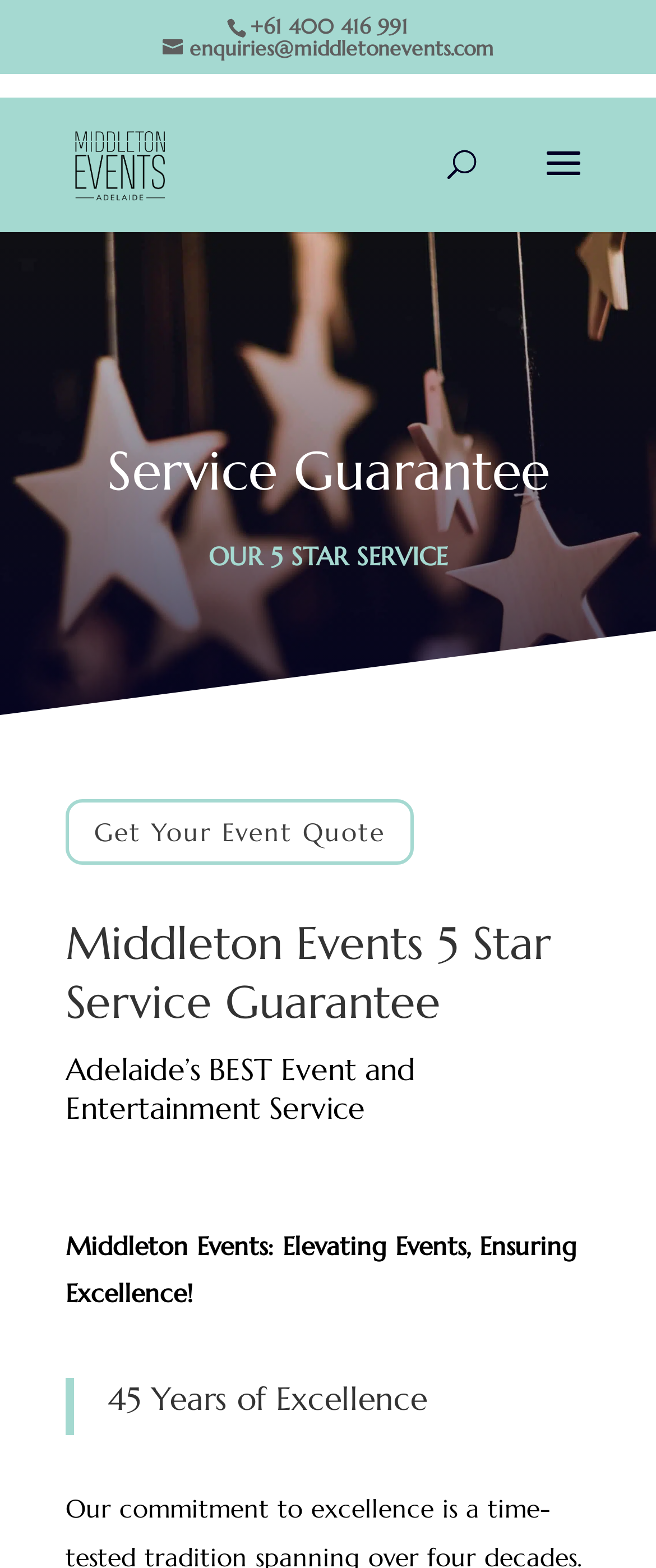Answer the following inquiry with a single word or phrase:
What is the email address to send enquiries to?

enquiries@middletonevents.com